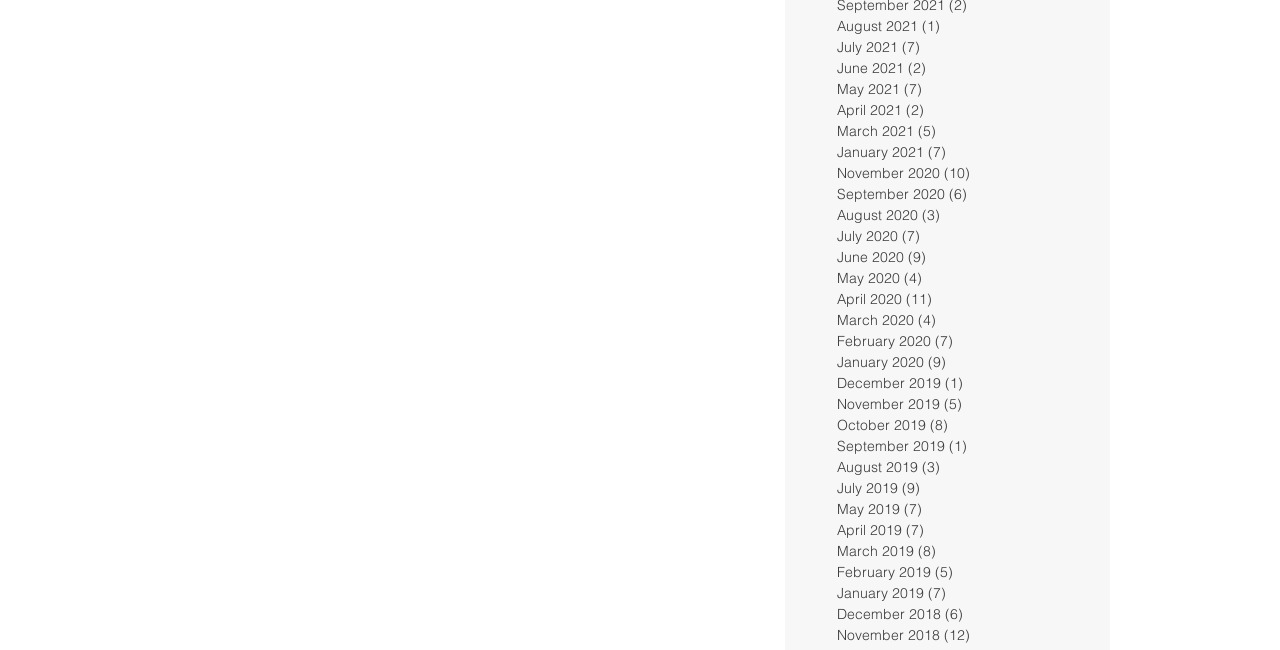How many months have 7 posts?
Answer the question with a detailed explanation, including all necessary information.

I counted the number of links with '7 posts' on the webpage and found that there are 5 months with 7 posts: July 2021, May 2021, January 2021, July 2020, and January 2019.